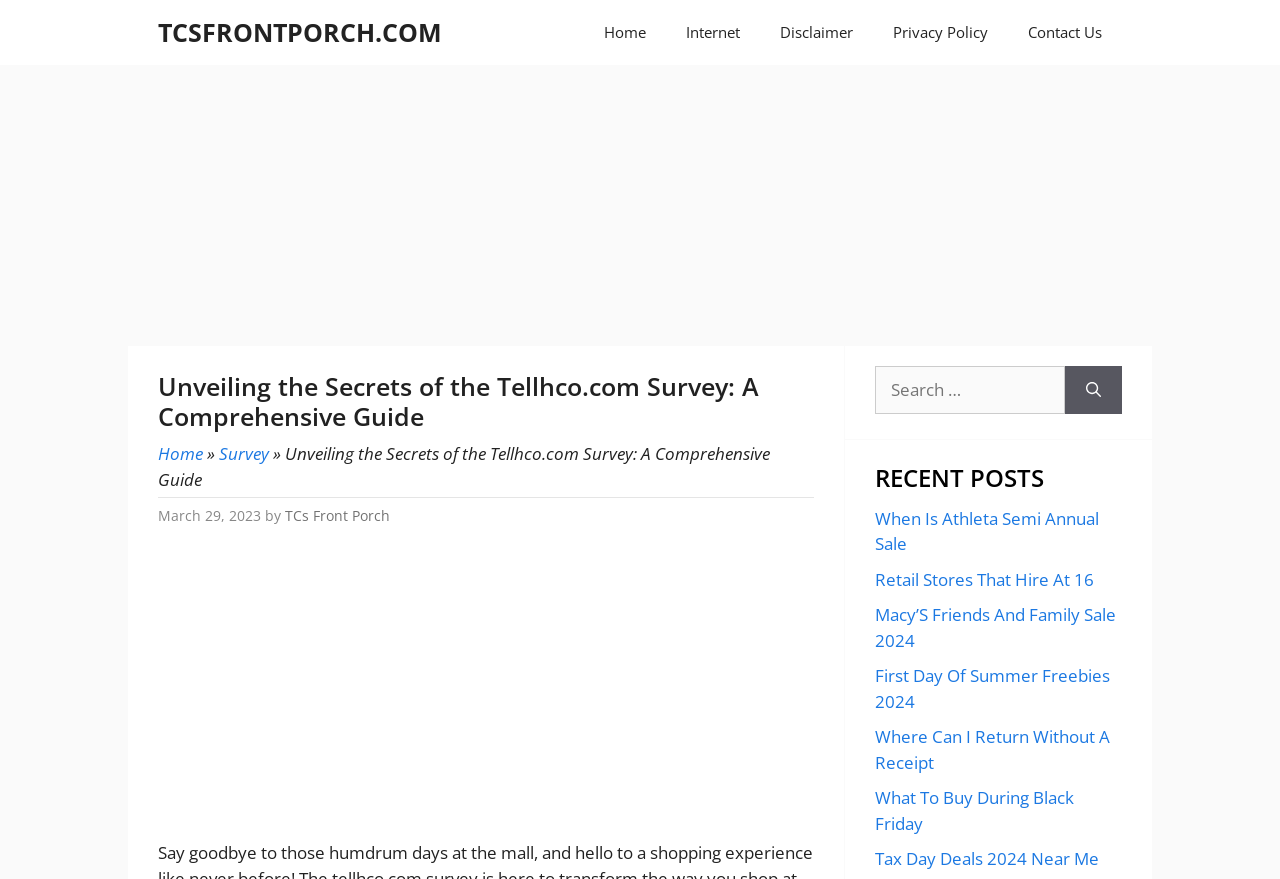Identify the bounding box coordinates for the element you need to click to achieve the following task: "Search for something". The coordinates must be four float values ranging from 0 to 1, formatted as [left, top, right, bottom].

[0.683, 0.416, 0.832, 0.47]